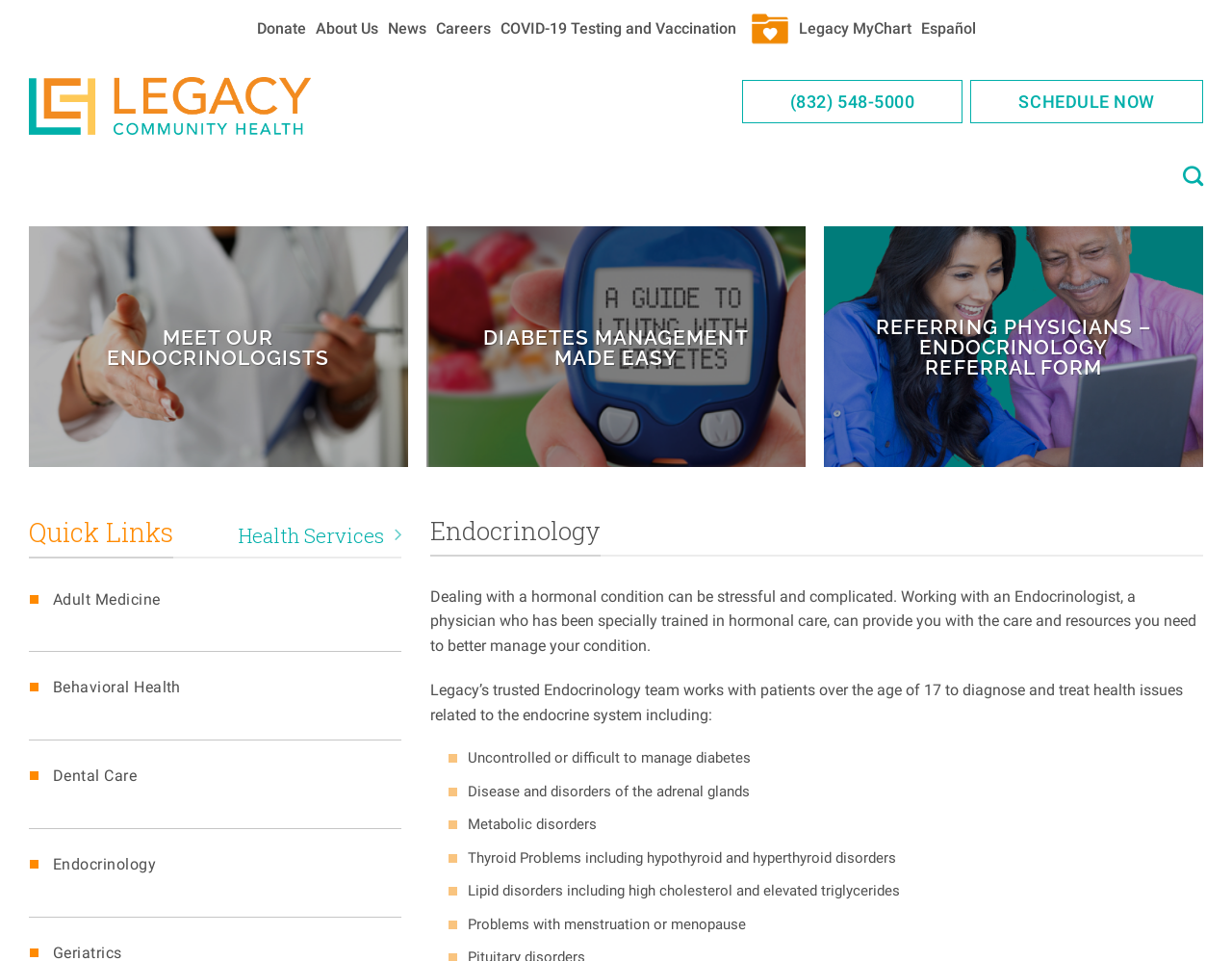Find the bounding box coordinates for the area you need to click to carry out the instruction: "Click Donate". The coordinates should be four float numbers between 0 and 1, indicated as [left, top, right, bottom].

[0.204, 0.005, 0.252, 0.055]